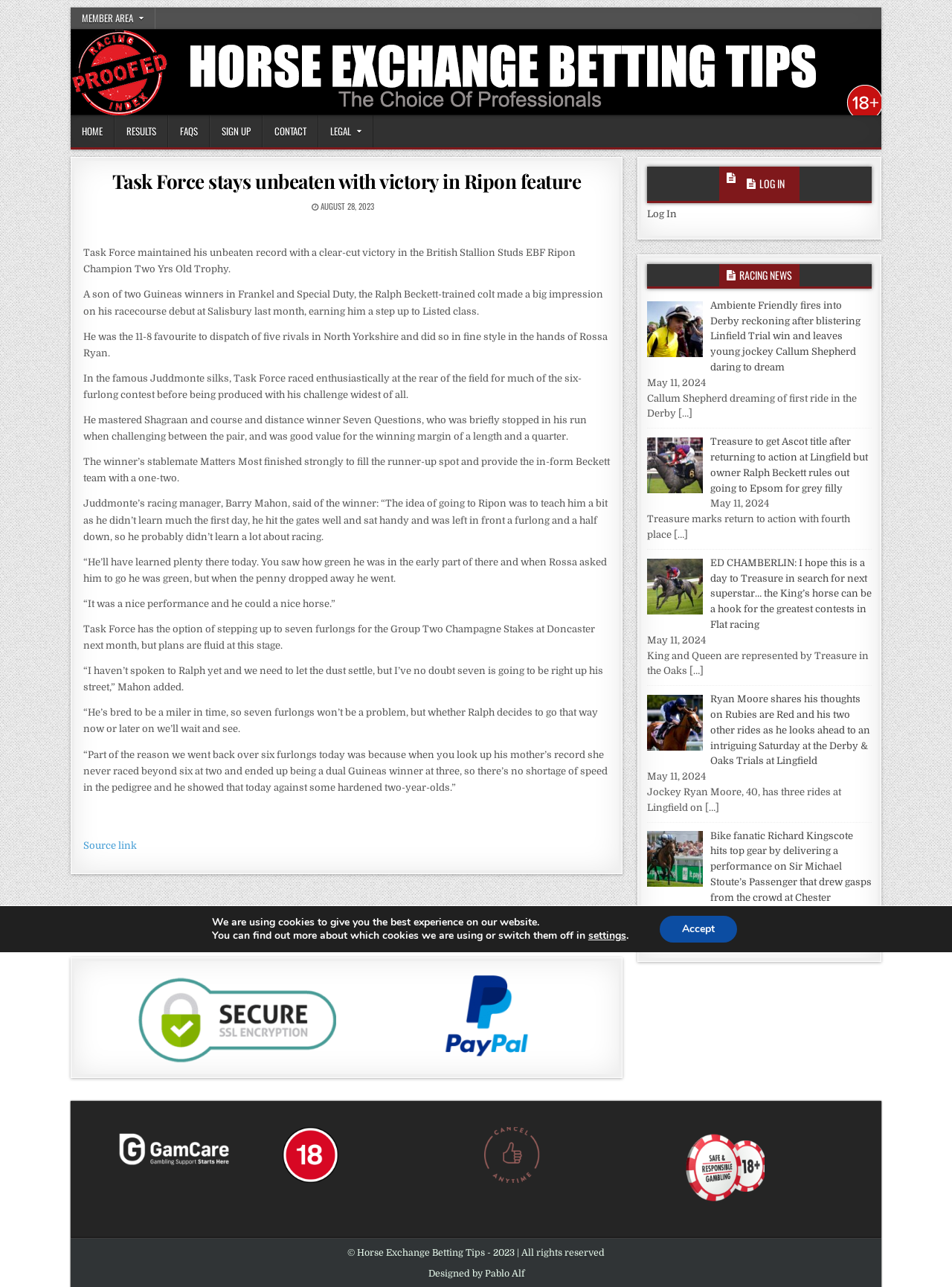Respond to the following question using a concise word or phrase: 
How many navigation menus are there?

2